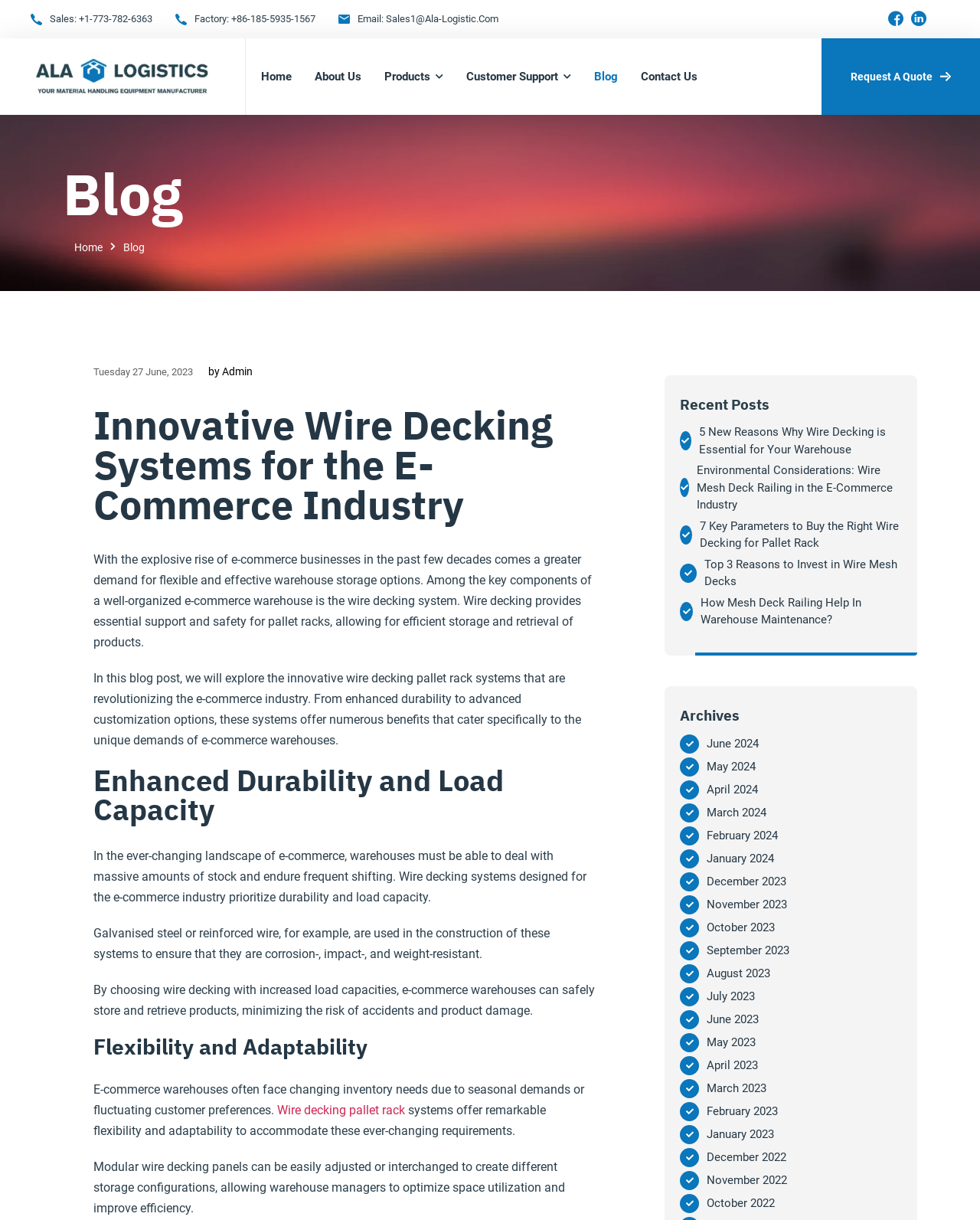Please specify the bounding box coordinates of the clickable section necessary to execute the following command: "Read the blog post about wire decking pallet rack systems".

[0.095, 0.332, 0.608, 0.43]